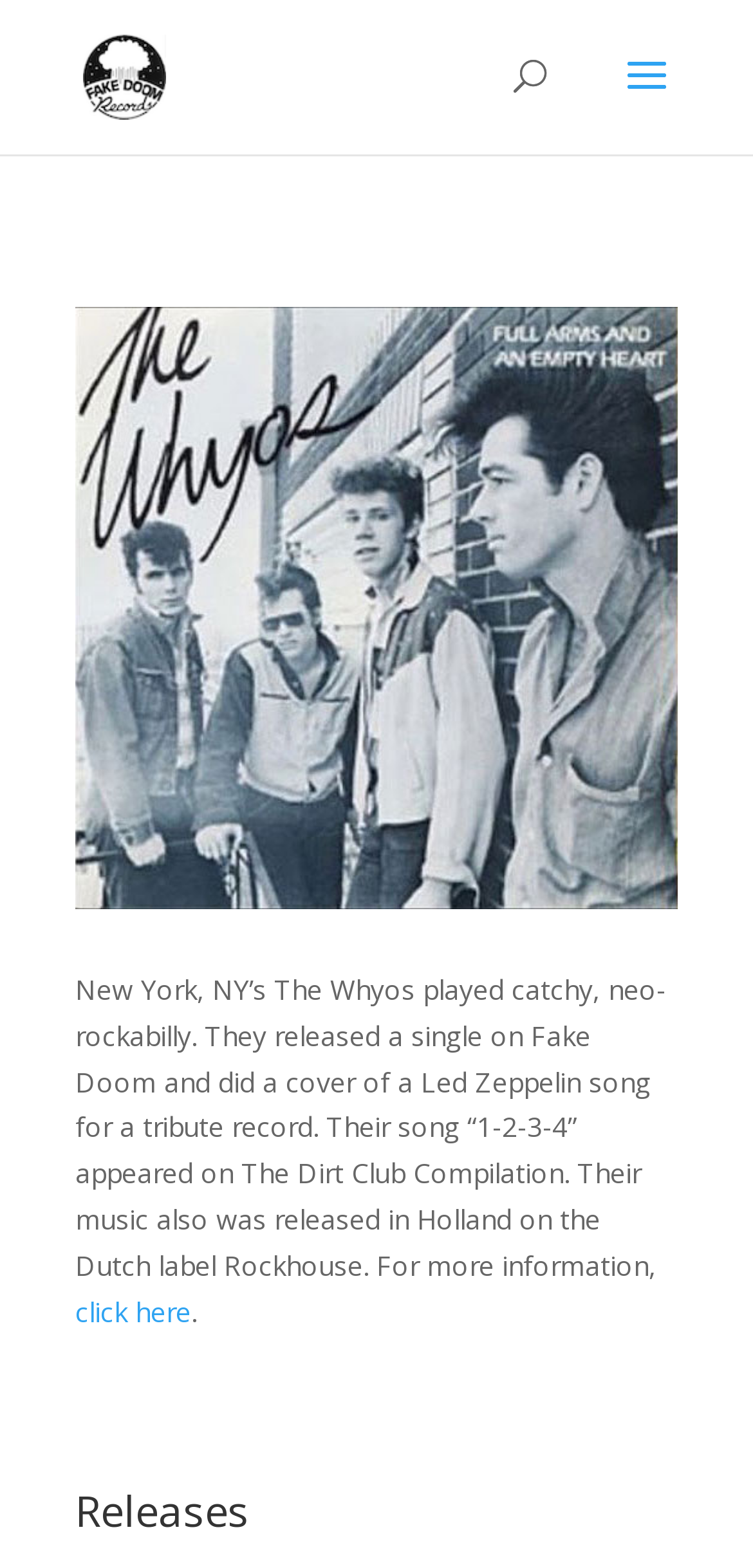How many labels released The Whyos' music?
Based on the screenshot, respond with a single word or phrase.

two